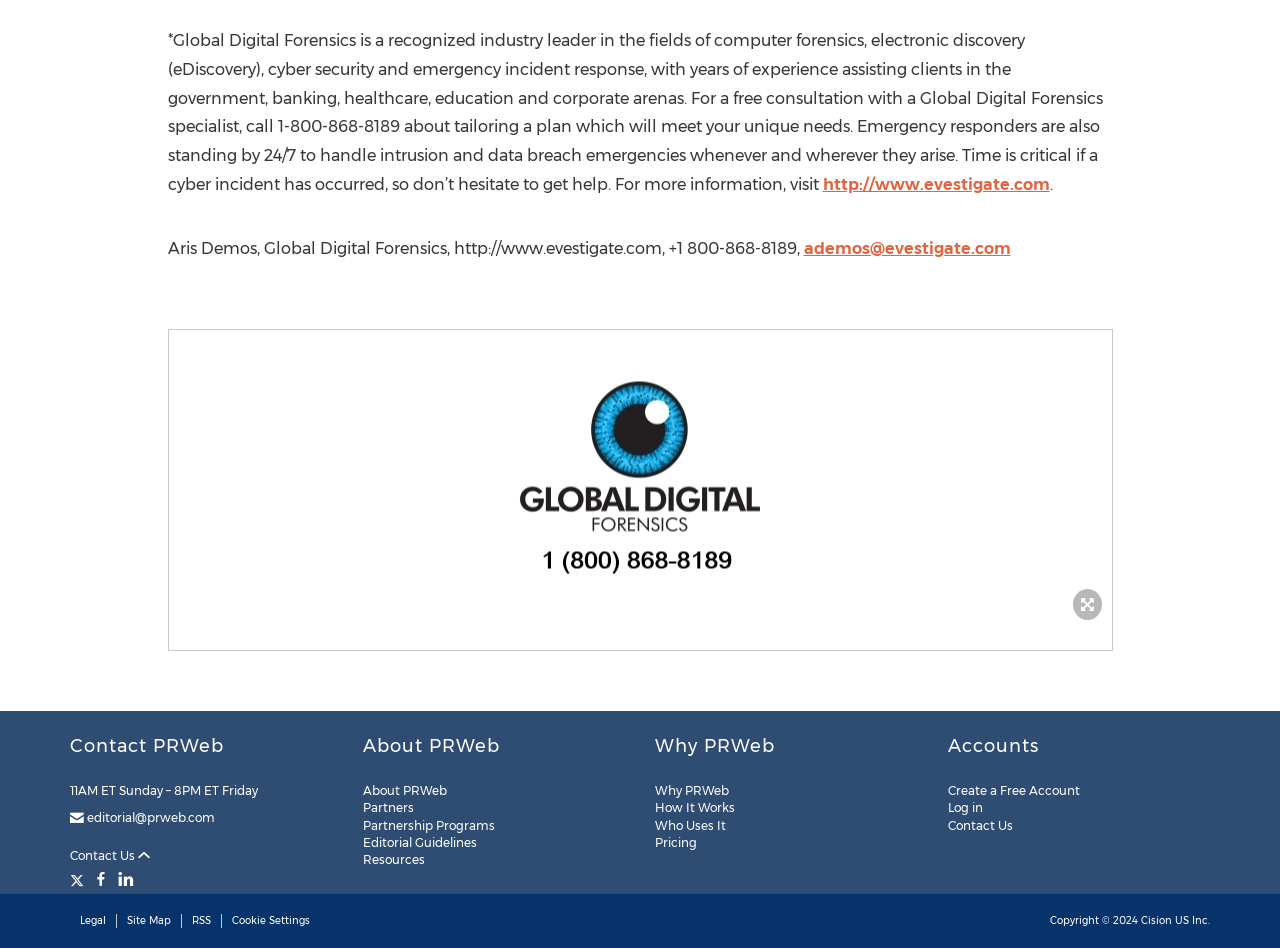Identify the bounding box coordinates of the section to be clicked to complete the task described by the following instruction: "Email Aris Demos". The coordinates should be four float numbers between 0 and 1, formatted as [left, top, right, bottom].

[0.628, 0.252, 0.789, 0.272]